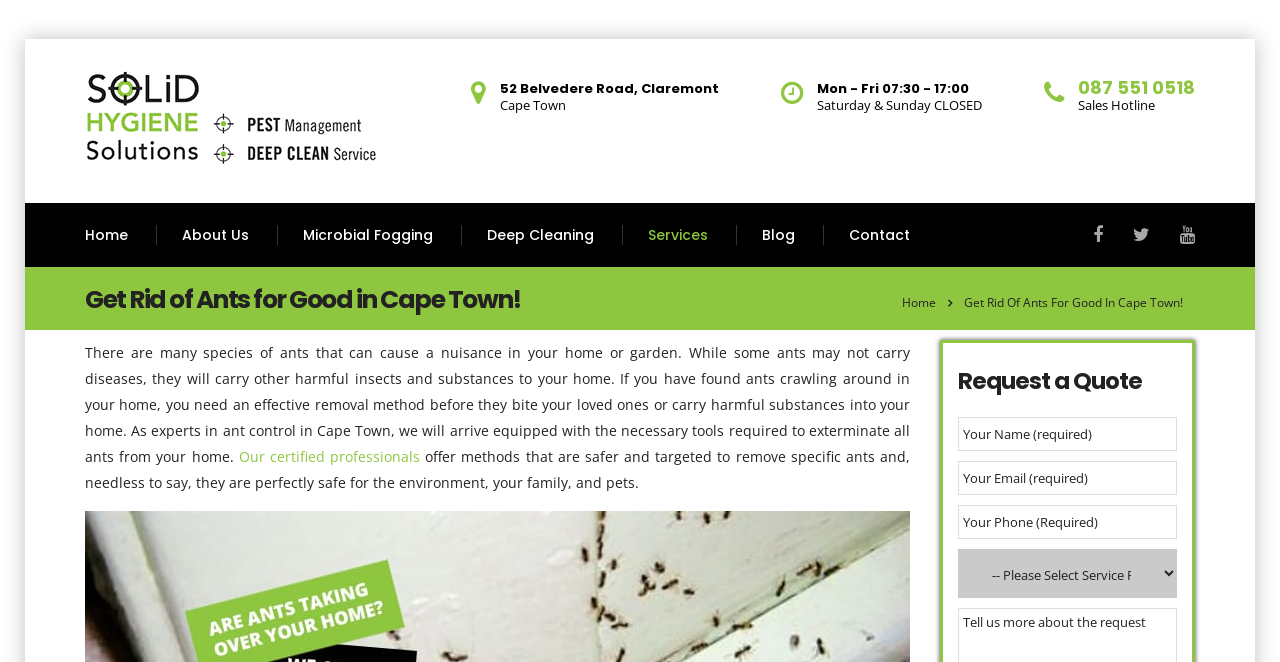Construct a comprehensive description capturing every detail on the webpage.

This webpage is about Ant Control Specialists in Cape Town, providing solutions for ant infestations. At the top, there is a prominent phone number, 087 551 0518, accompanied by a "Sales Hotline" label and business hours. Below this, the company's address, 52 Belvedere Road, Claremont, Cape Town, is displayed.

The main navigation menu is situated below, featuring links to "Home", "About Us", "Microbial Fogging", "Deep Cleaning", "Services", "Blog", and "Contact". Social media links are also present, represented by icons.

The main content area is divided into two sections. On the left, there is a heading "Get Rid of Ants for Good in Cape Town!" followed by a descriptive paragraph explaining the importance of effective ant removal methods. This section also includes a link to "Our certified professionals" and a statement about the safety and environmental friendliness of their methods.

On the right, there is a "Request a Quote" section, where users can fill out a form with their name, email, phone number, and a dropdown menu to select a service.